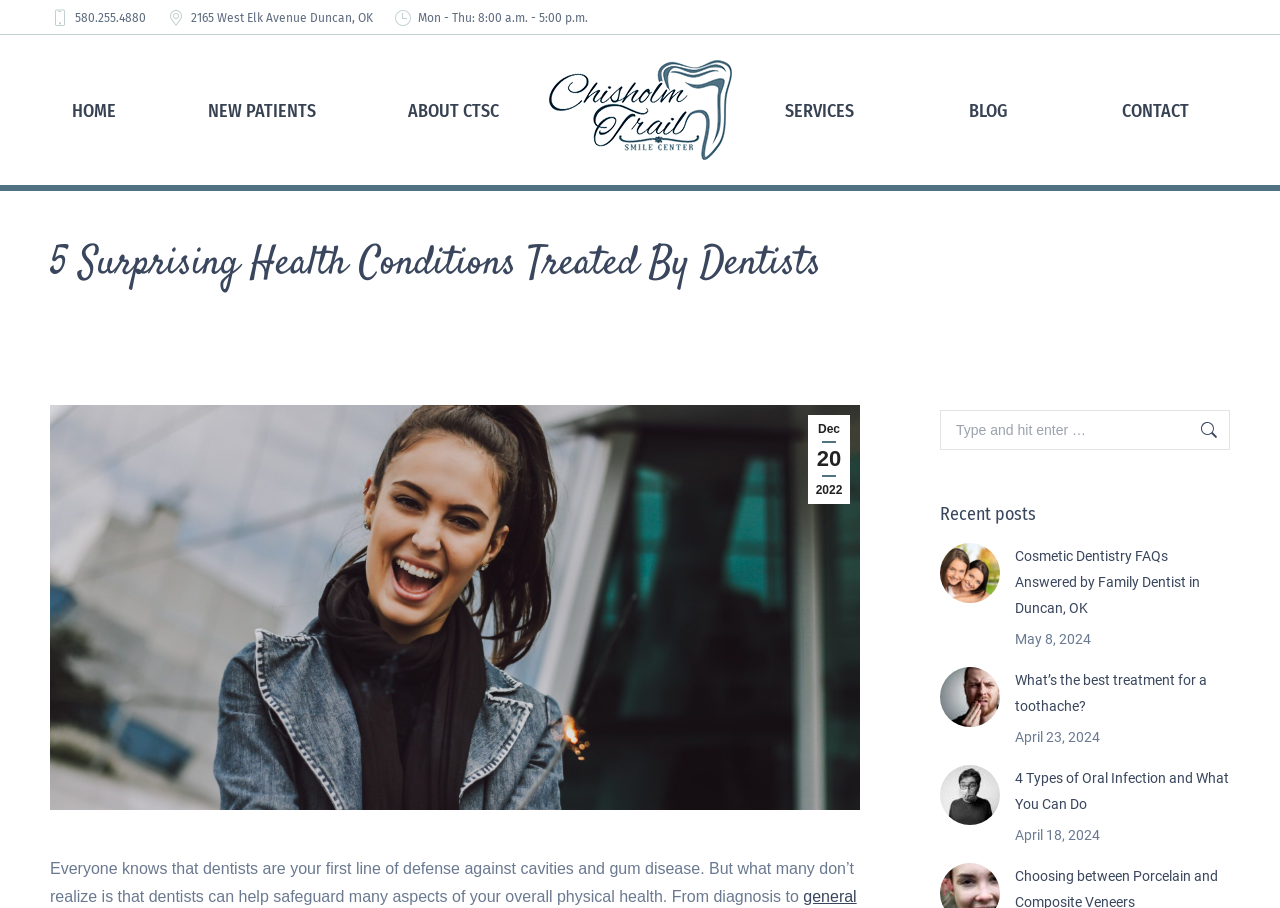How many recent posts are listed on the webpage?
Please provide a comprehensive answer to the question based on the webpage screenshot.

I found the recent posts by looking at the article elements with the link elements 'Post image' and corresponding text, and I counted three of them, which are likely to be the recent posts listed on the webpage.